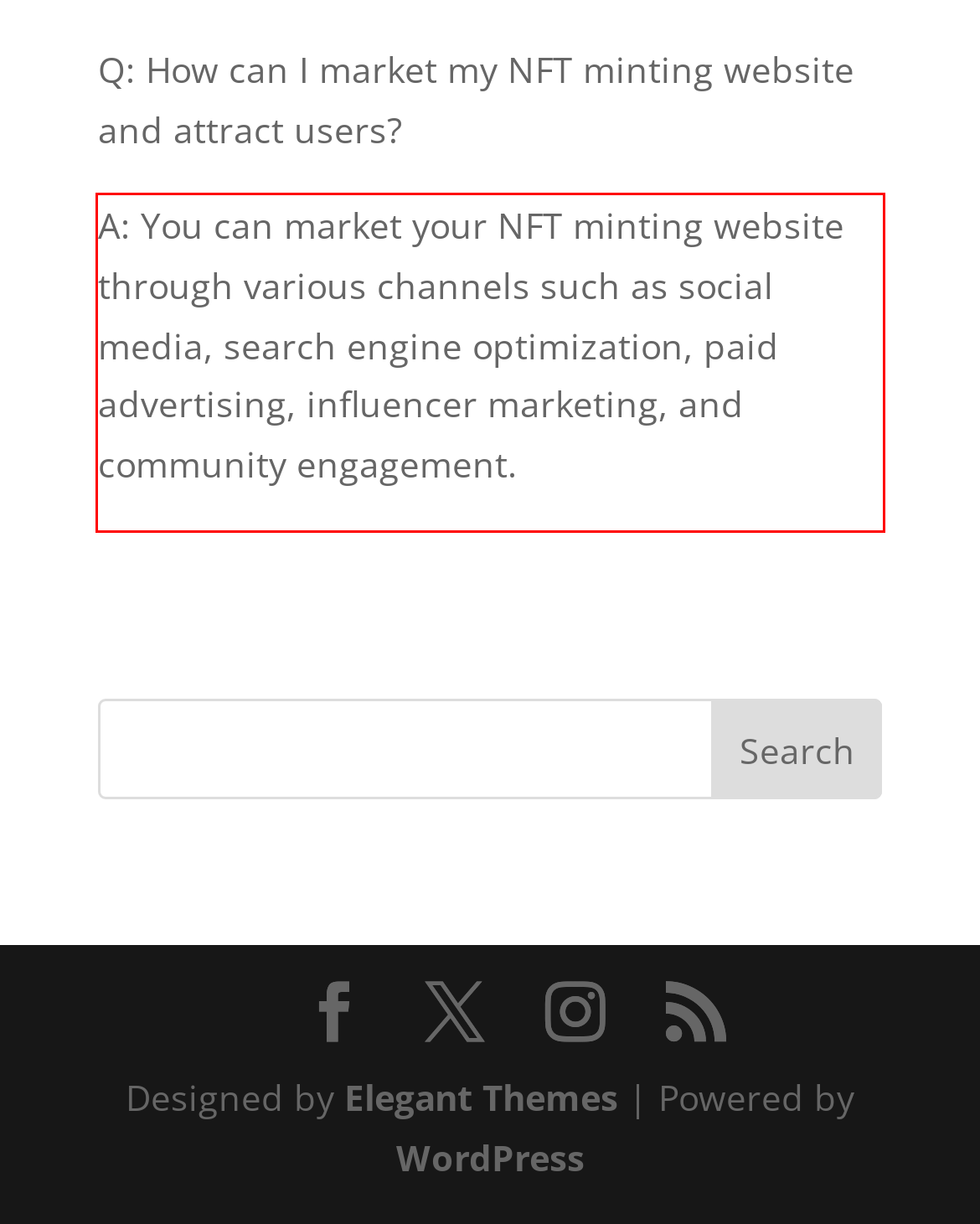Given a webpage screenshot, locate the red bounding box and extract the text content found inside it.

A: You can market your NFT minting website through various channels such as social media, search engine optimization, paid advertising, influencer marketing, and community engagement.